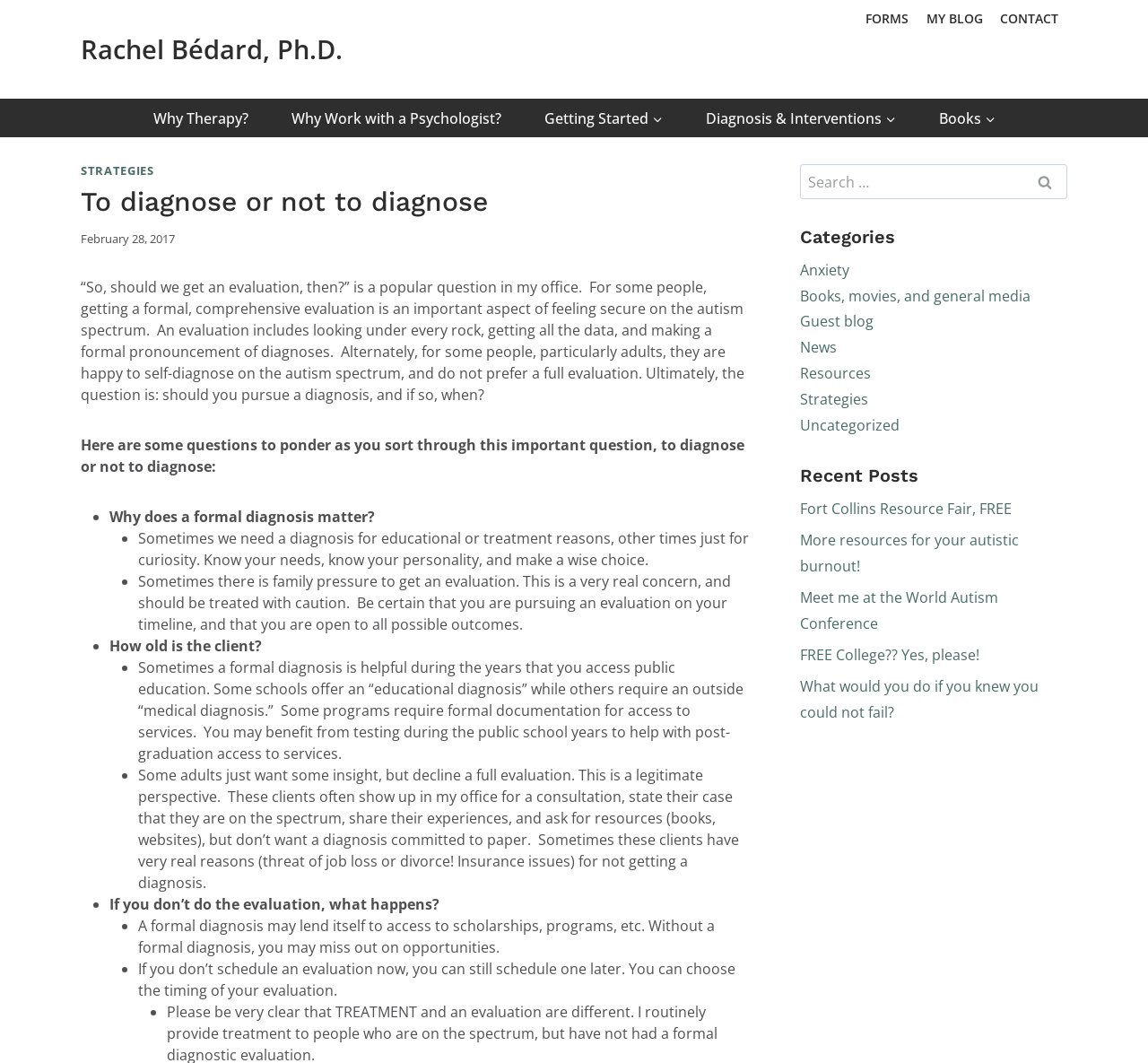Identify and extract the heading text of the webpage.

To diagnose or not to diagnose